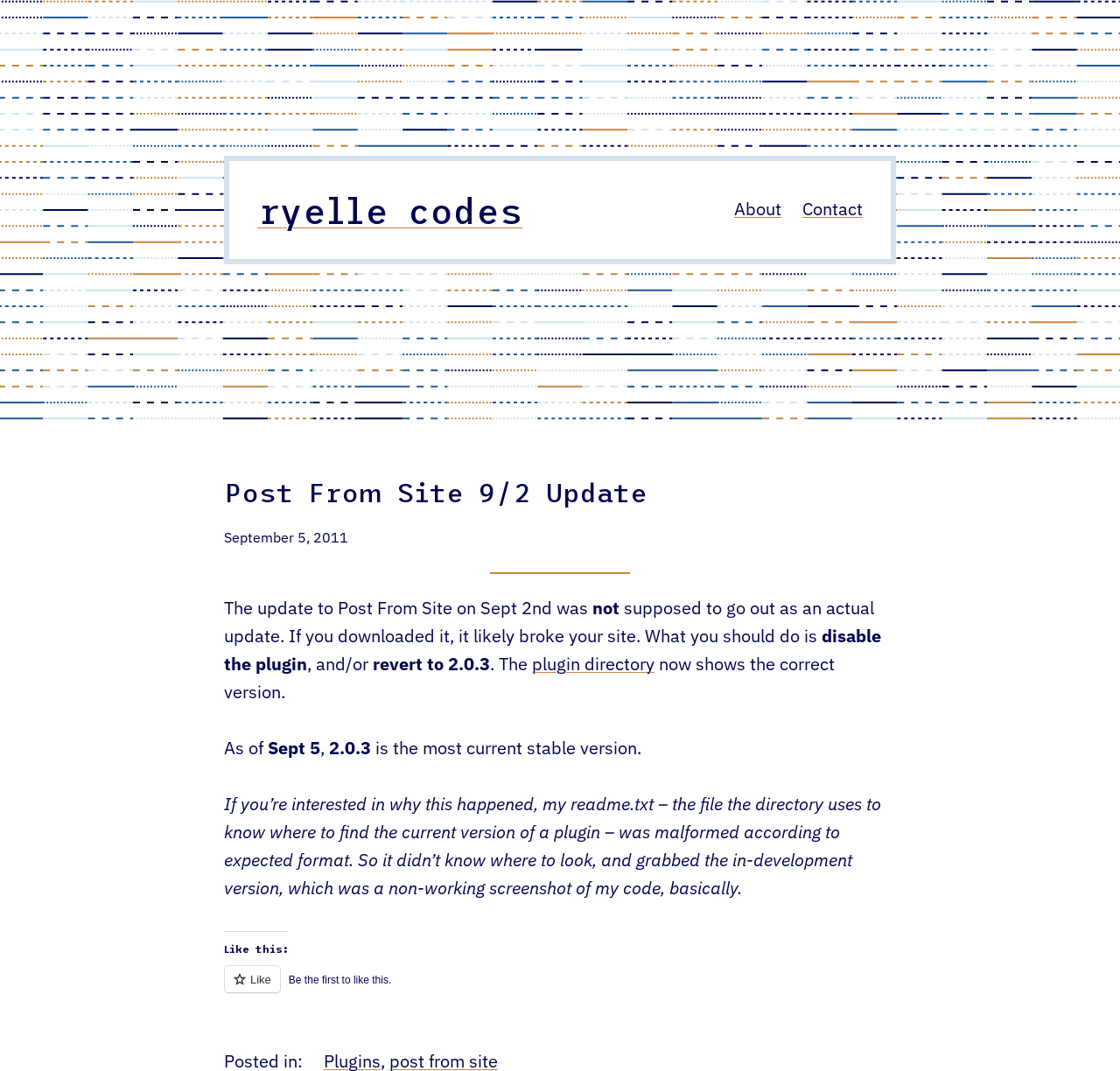Create a detailed narrative describing the layout and content of the webpage.

The webpage is titled "Post From Site 9/2 Update - ryelle codes" and has a navigation menu at the top right corner with links to "About" and "Contact". Below the title, there is a heading "Post From Site 9/2 Update" followed by a timestamp "September 5, 2011". 

The main content of the webpage is a text passage that explains an issue with a plugin update. The passage is divided into several paragraphs. The first paragraph explains that the update was not supposed to be released and may have broken the user's site. It advises users to disable the plugin and/or revert to a previous version. 

The second paragraph explains that the plugin directory now shows the correct version. The third paragraph provides more information about the issue, stating that the readme.txt file was malformed, causing the directory to grab the wrong version of the plugin. 

Below the main content, there is a section with a heading "Like this:" followed by an iframe with a "Like or Reblog" button. At the bottom of the page, there is a section with a heading "Posted in:" followed by links to categories "Plugins" and "post from site".